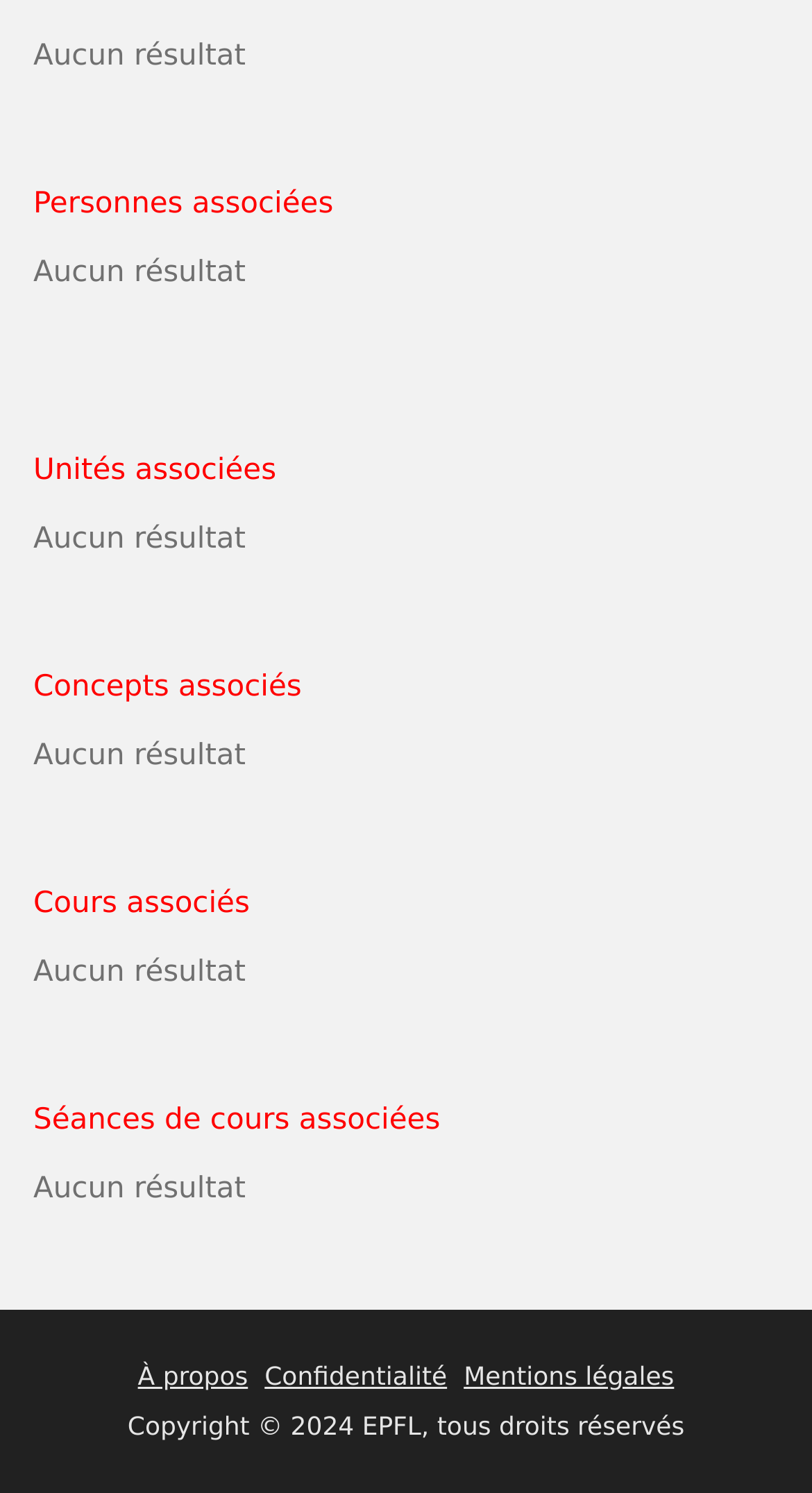What is the second section header on this webpage?
Refer to the image and respond with a one-word or short-phrase answer.

Unités associées